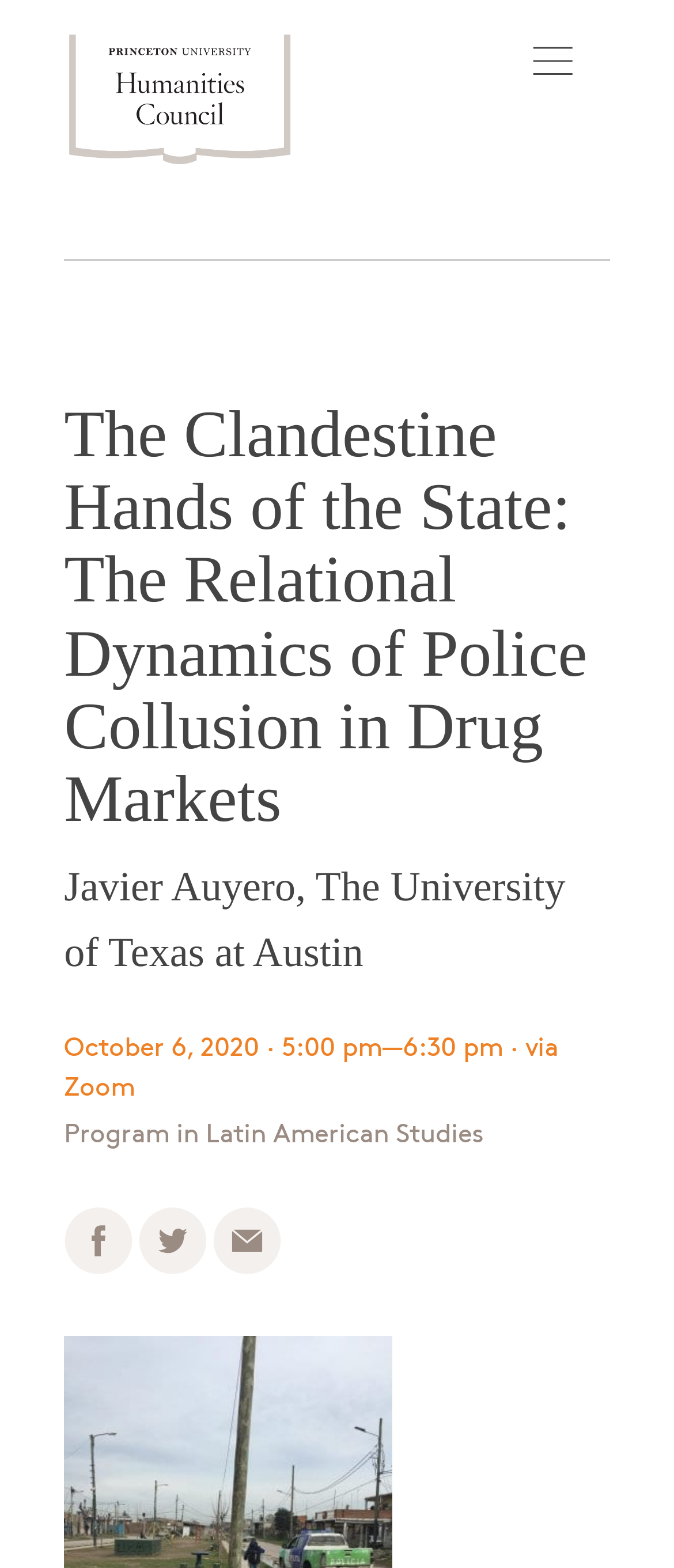Provide the bounding box coordinates in the format (top-left x, top-left y, bottom-right x, bottom-right y). All values are floating point numbers between 0 and 1. Determine the bounding box coordinate of the UI element described as: alt="Share on Facebook"

[0.095, 0.802, 0.198, 0.817]